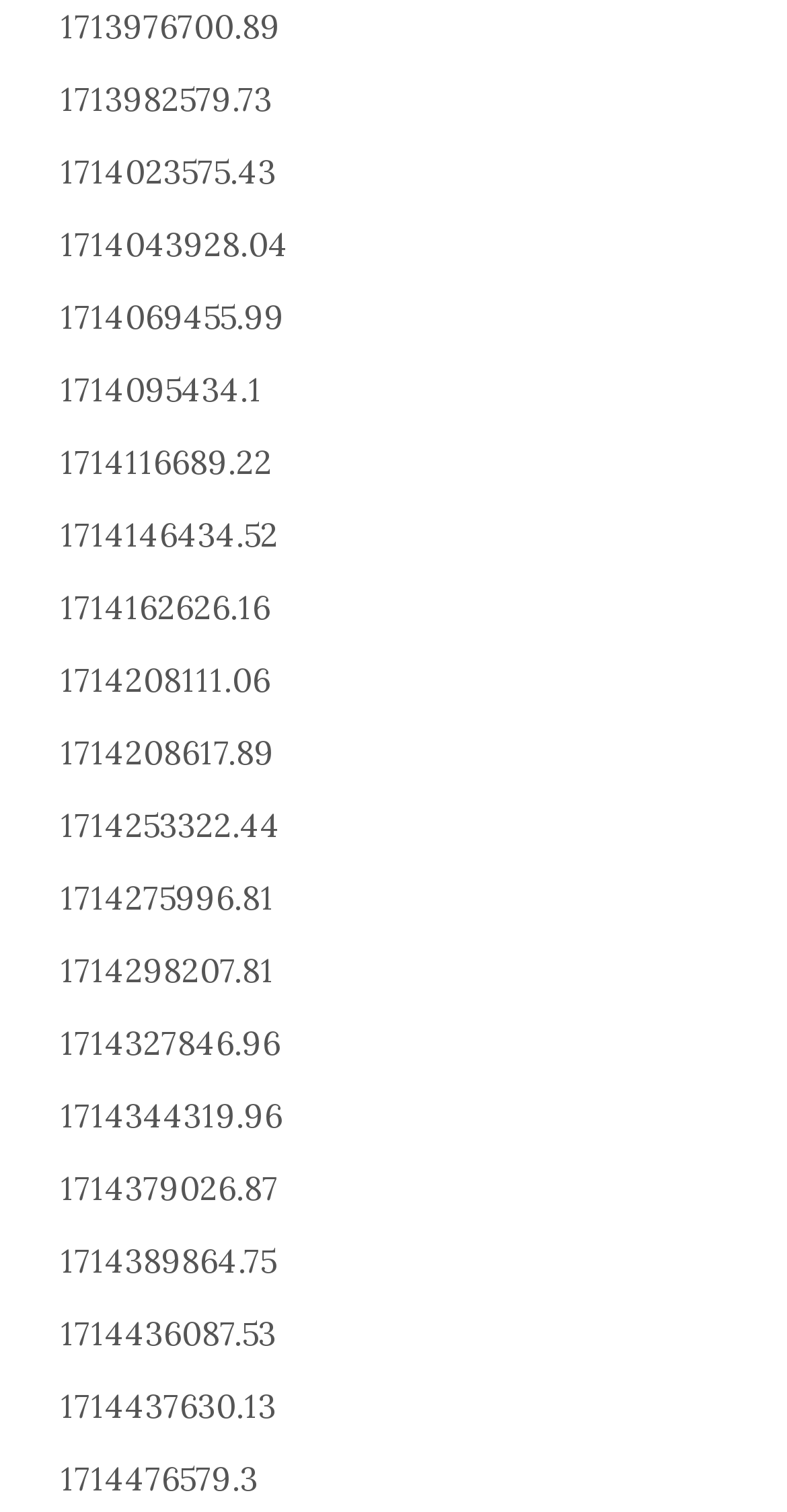Show the bounding box coordinates of the element that should be clicked to complete the task: "go to the fourth link".

[0.077, 0.148, 0.367, 0.175]